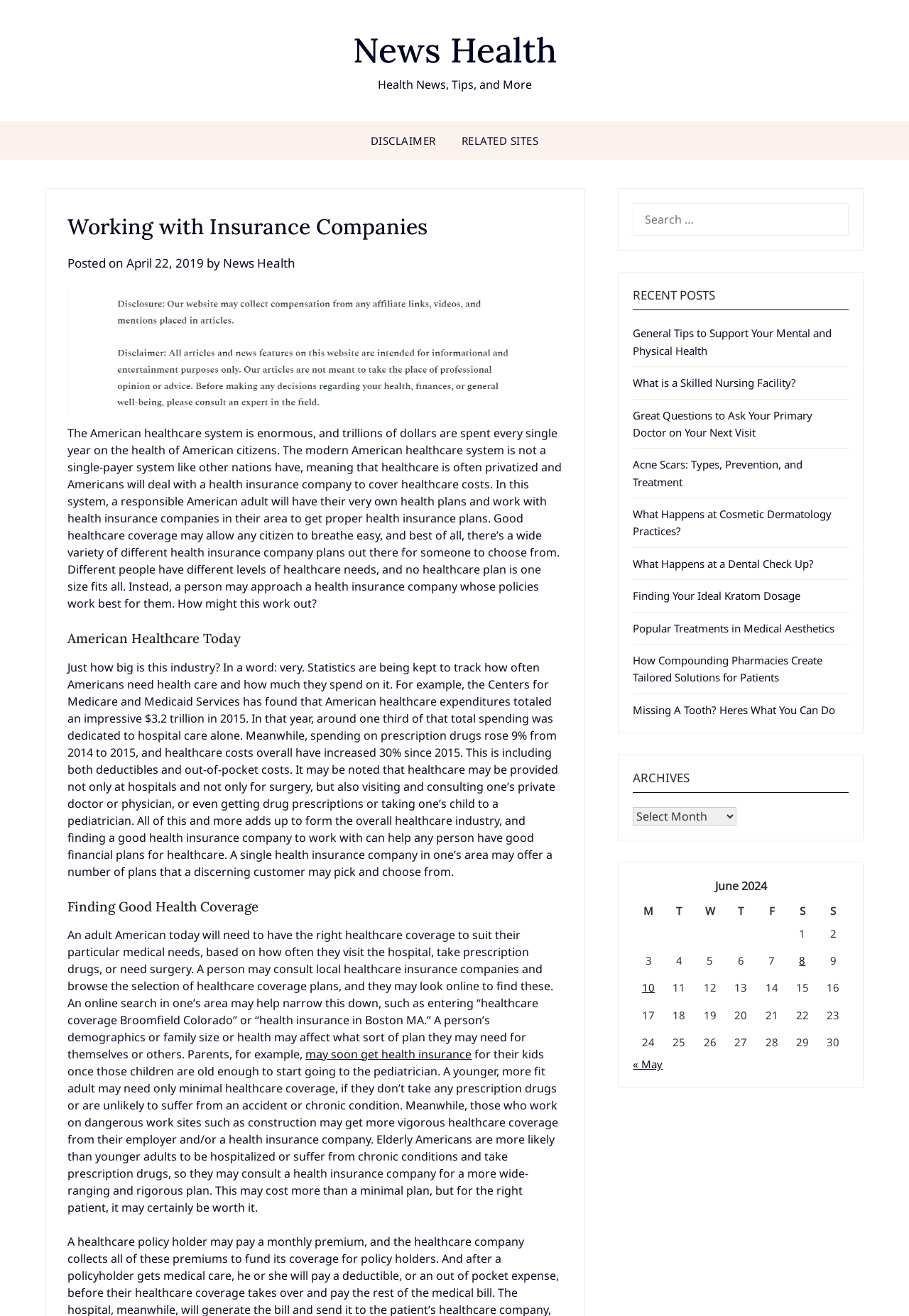Given the content of the image, can you provide a detailed answer to the question?
What type of posts are listed under 'RECENT POSTS'?

The type of posts listed under 'RECENT POSTS' are health-related posts, which is evident from the titles of the posts, such as 'General Tips to Support Your Mental and Physical Health' and 'What is a Skilled Nursing Facility?'.